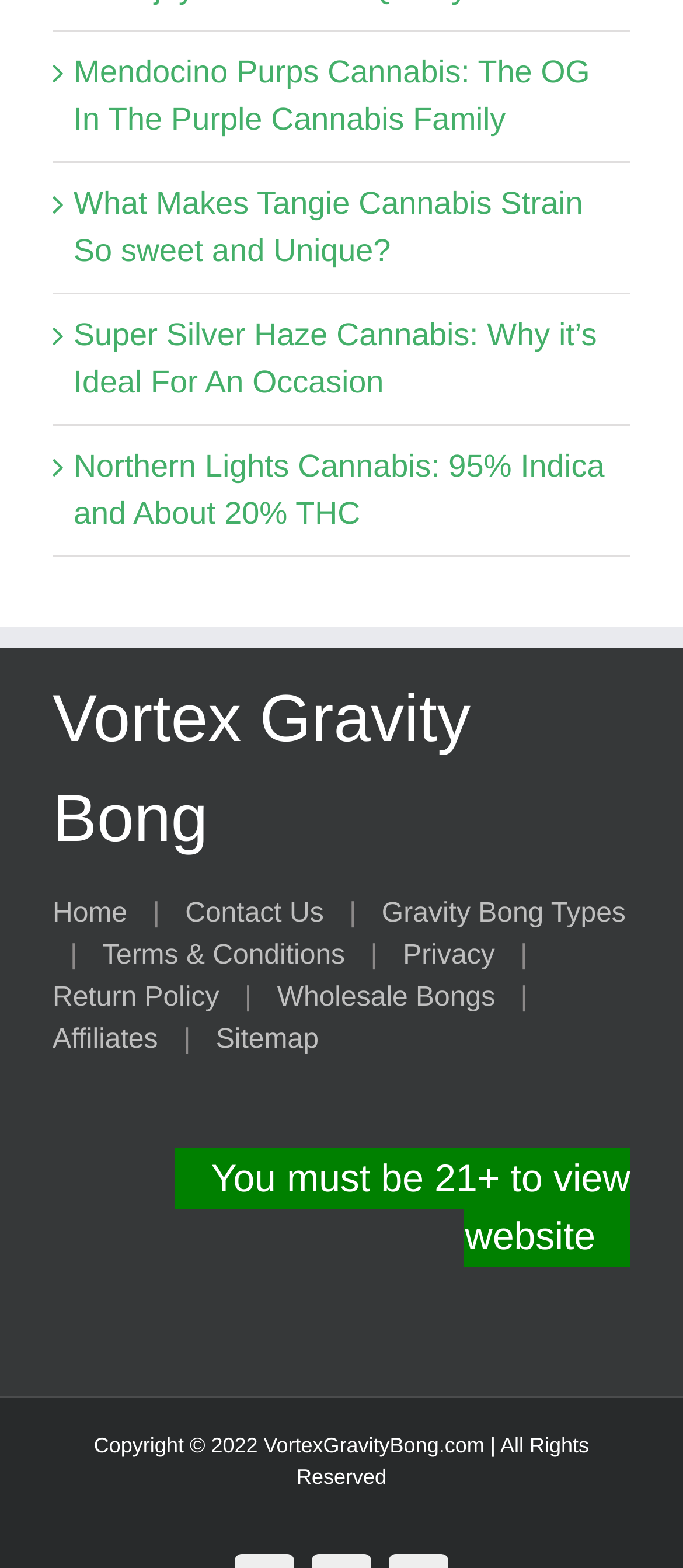Provide the bounding box coordinates for the area that should be clicked to complete the instruction: "Click on the link to learn about Mendocino Purps Cannabis".

[0.108, 0.035, 0.864, 0.087]